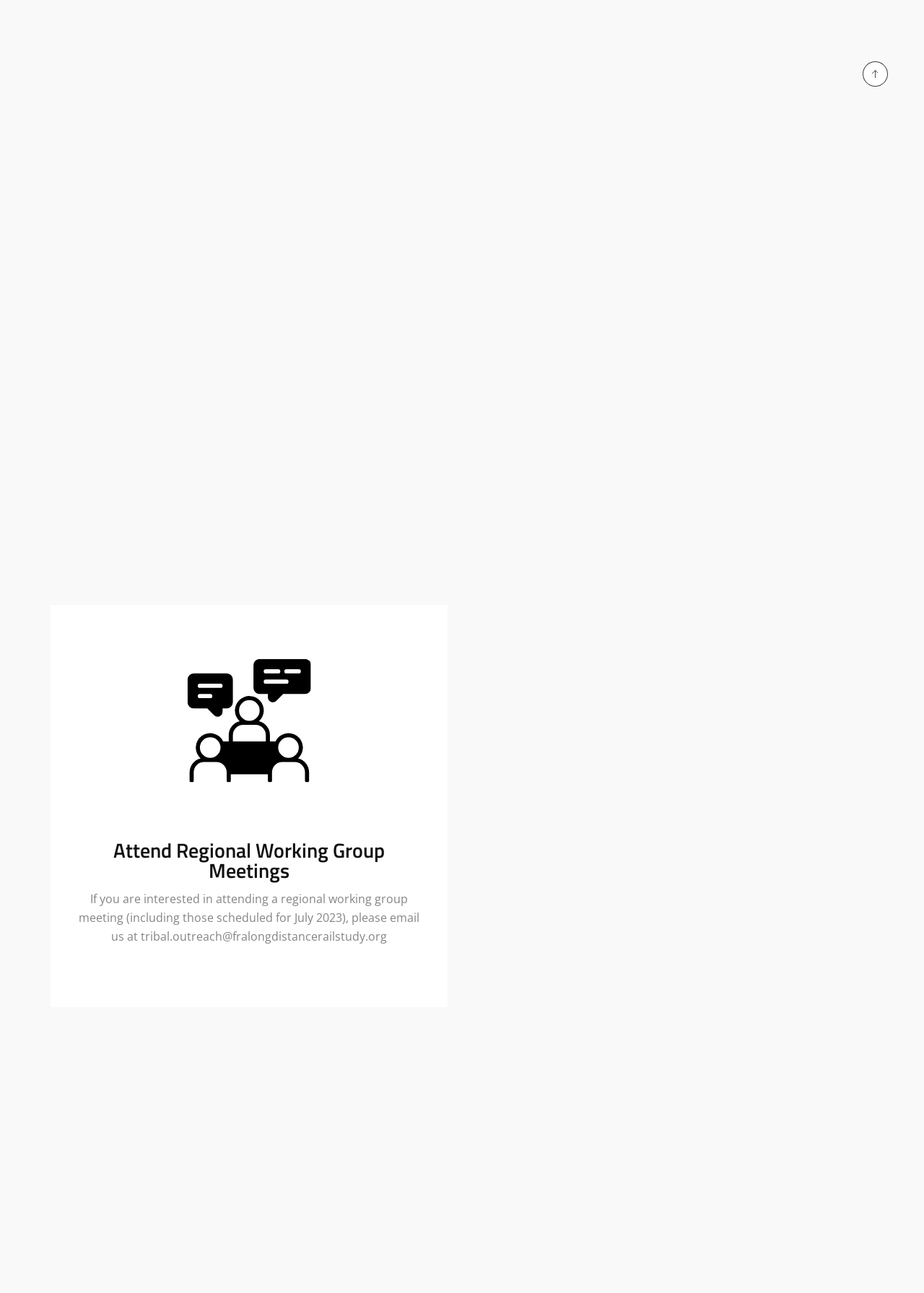How many tribes were invited to attend a regional workshop meeting?
Using the screenshot, give a one-word or short phrase answer.

350